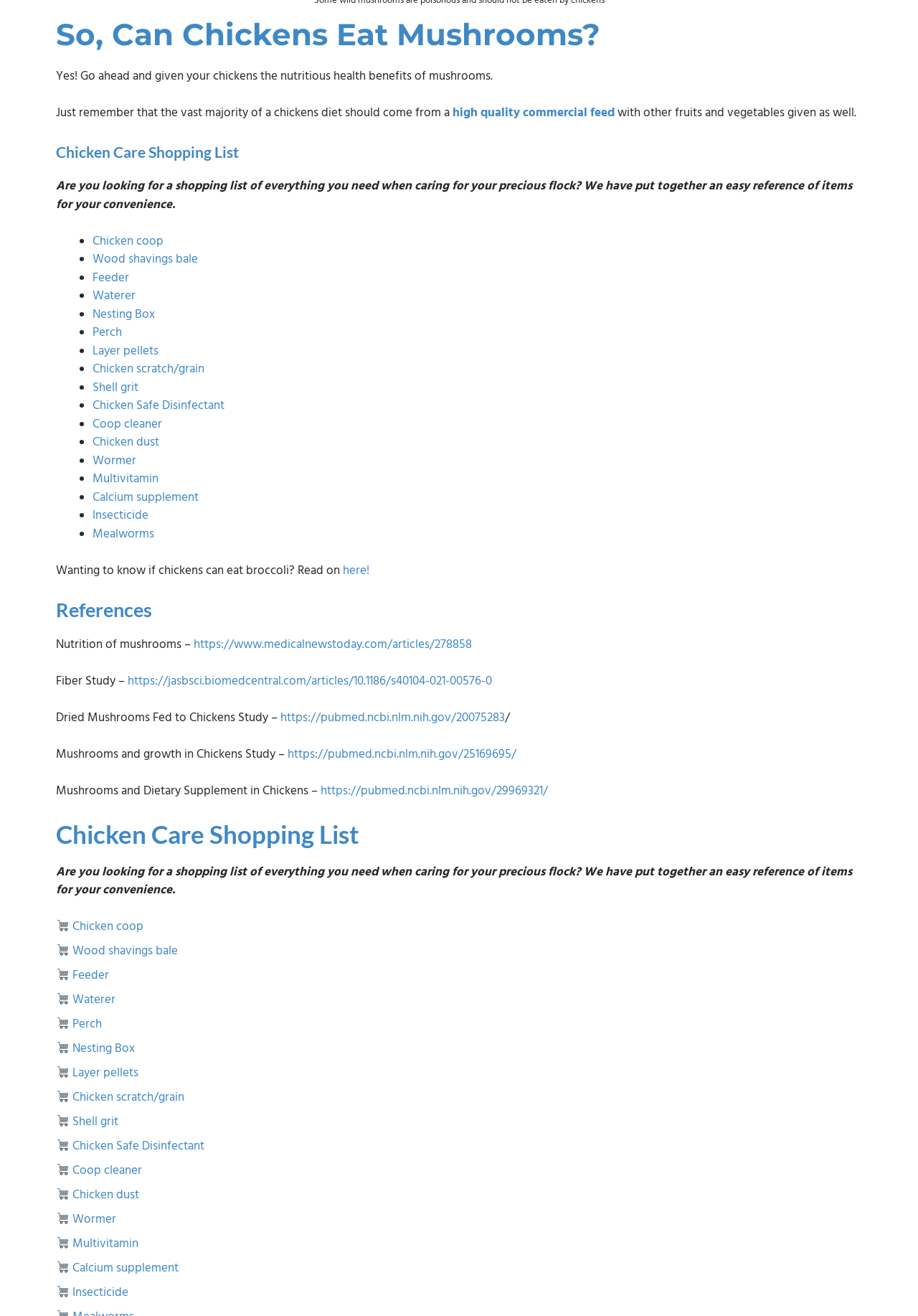Provide the bounding box coordinates for the area that should be clicked to complete the instruction: "Click on 'high quality commercial feed'".

[0.493, 0.079, 0.669, 0.092]